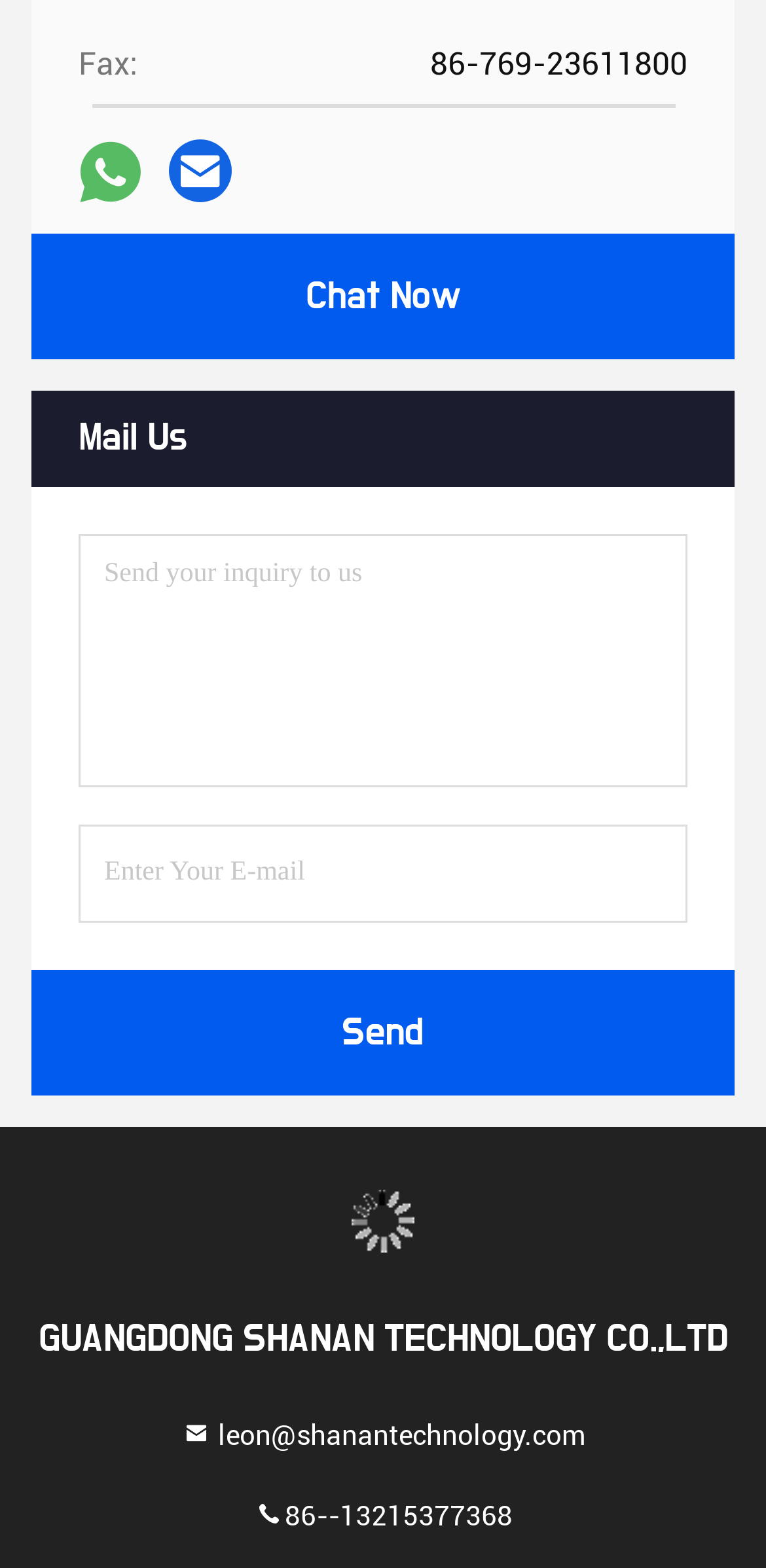Give a one-word or one-phrase response to the question:
What is the email address?

leon@shanantechnology.com